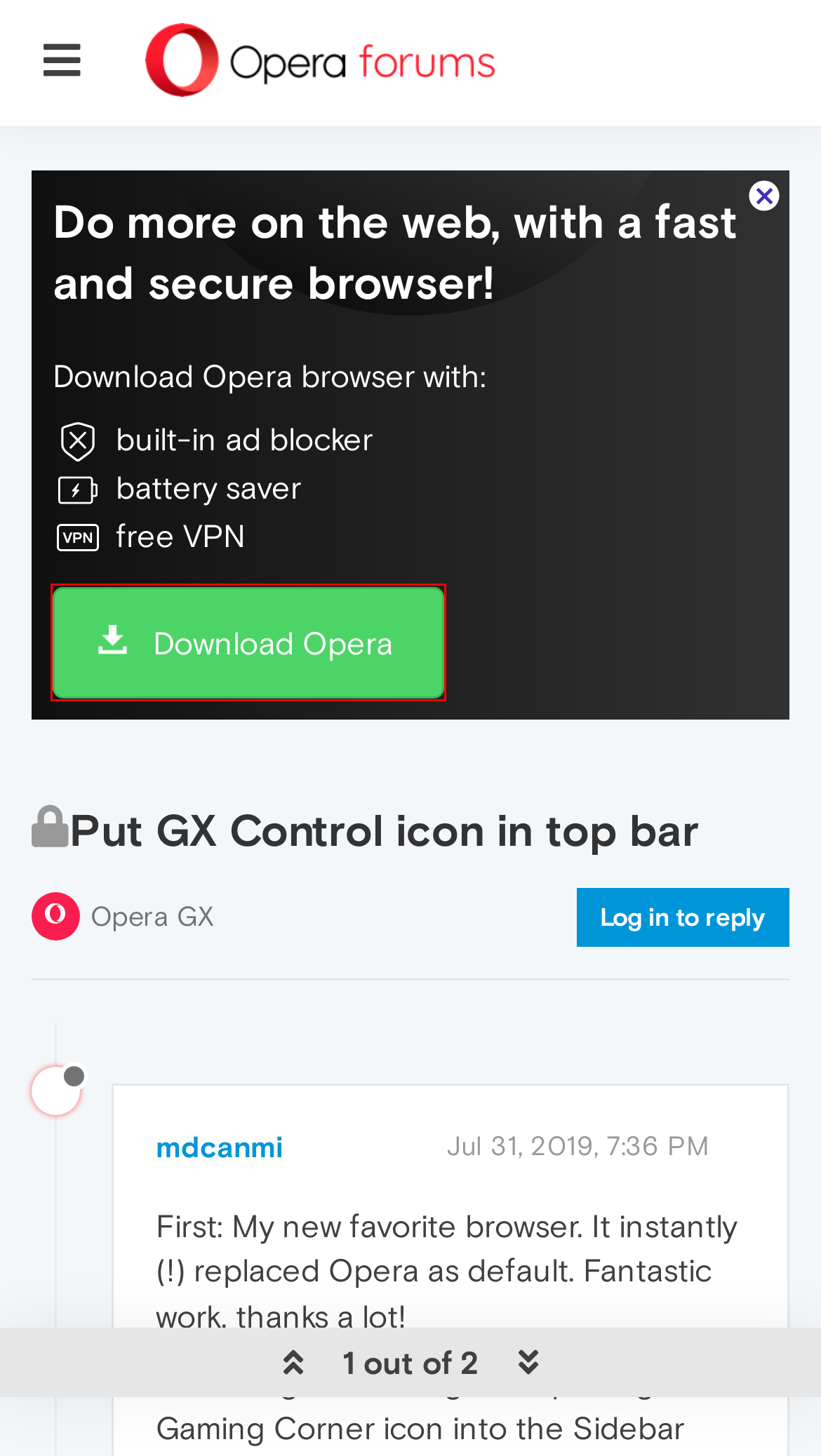You have a screenshot of a webpage with a red rectangle bounding box. Identify the best webpage description that corresponds to the new webpage after clicking the element within the red bounding box. Here are the candidates:
A. %DOC_TITLE%Opera
B. Opera Browser | Windows, Mac, Linux, Android, iOS | Opera
C. Home | Opera forums
D. Browser Problems? We can help you! | Help & FAQ |
    Opera
E. ‎Opera: AI browser with VPN on the App Store
F. Contact | Opera
G. Browsers for every device | Opera Web Browsers | Opera
H. Opera Developer | Test the latest features | Opera Browser

E